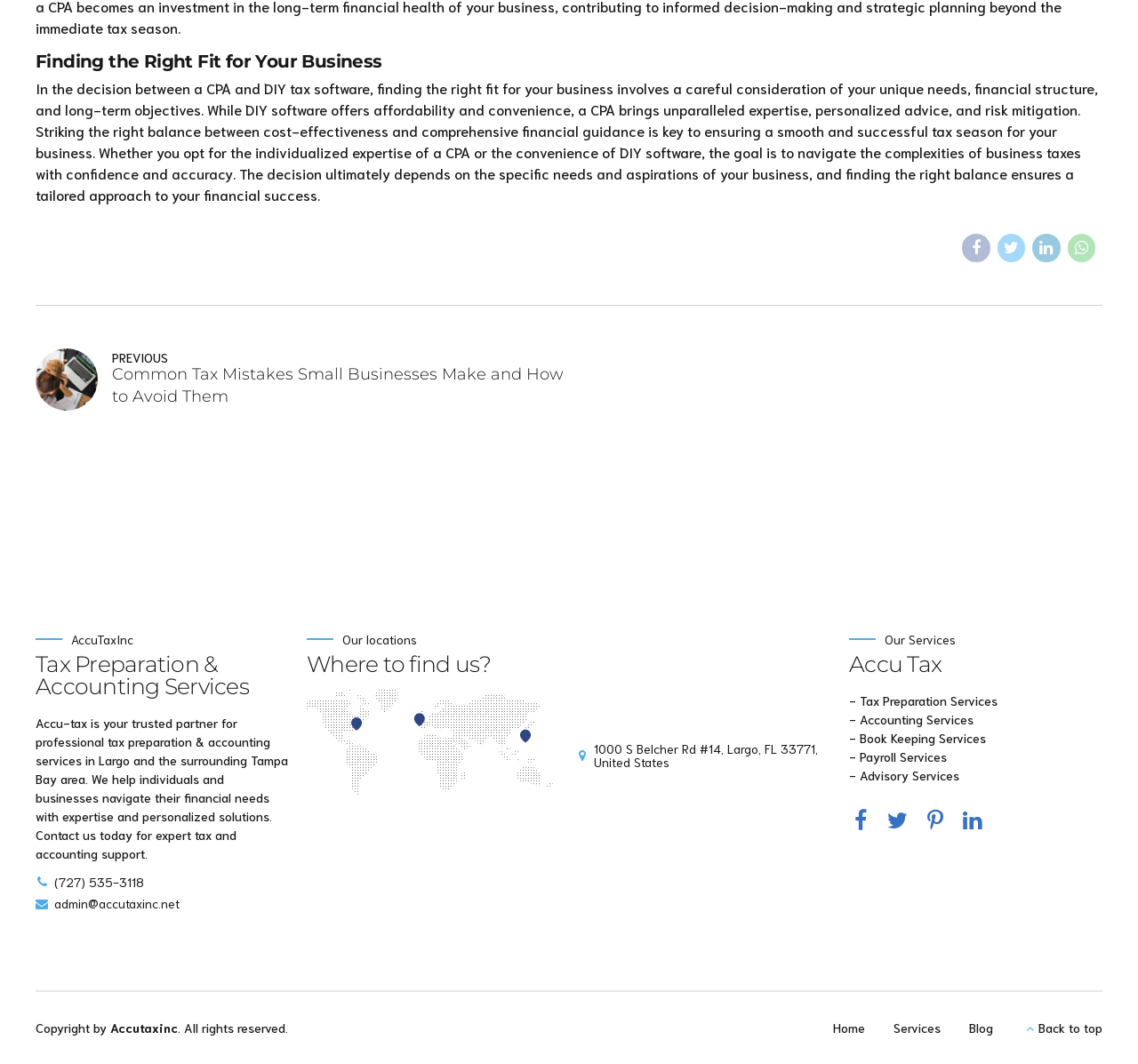Using details from the image, please answer the following question comprehensively:
What is the purpose of the webpage?

The purpose of the webpage can be inferred from the content, which provides information about the company AccuTaxInc, its services, locations, and contact information, indicating that the webpage is intended to inform visitors about the company.